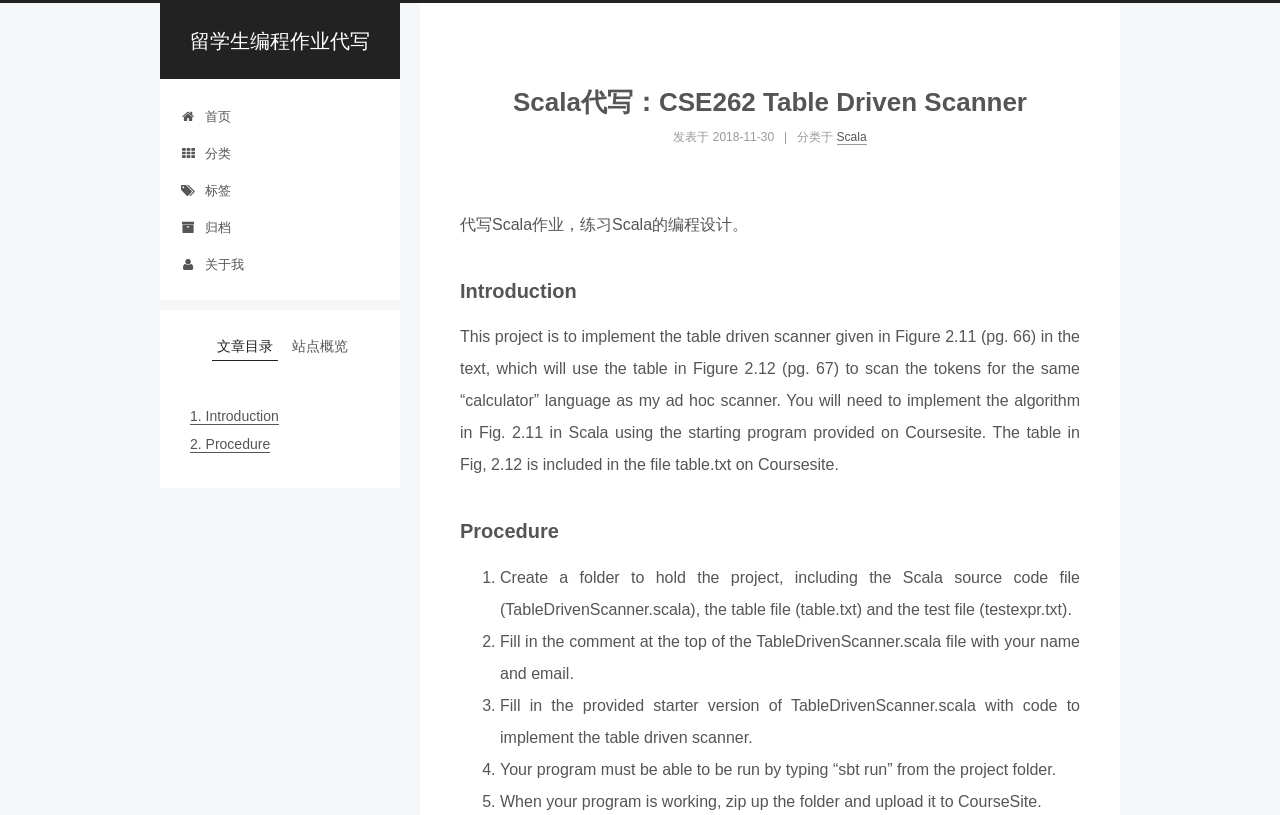Pinpoint the bounding box coordinates of the clickable area necessary to execute the following instruction: "View the 'Scala' category". The coordinates should be given as four float numbers between 0 and 1, namely [left, top, right, bottom].

[0.654, 0.16, 0.677, 0.178]